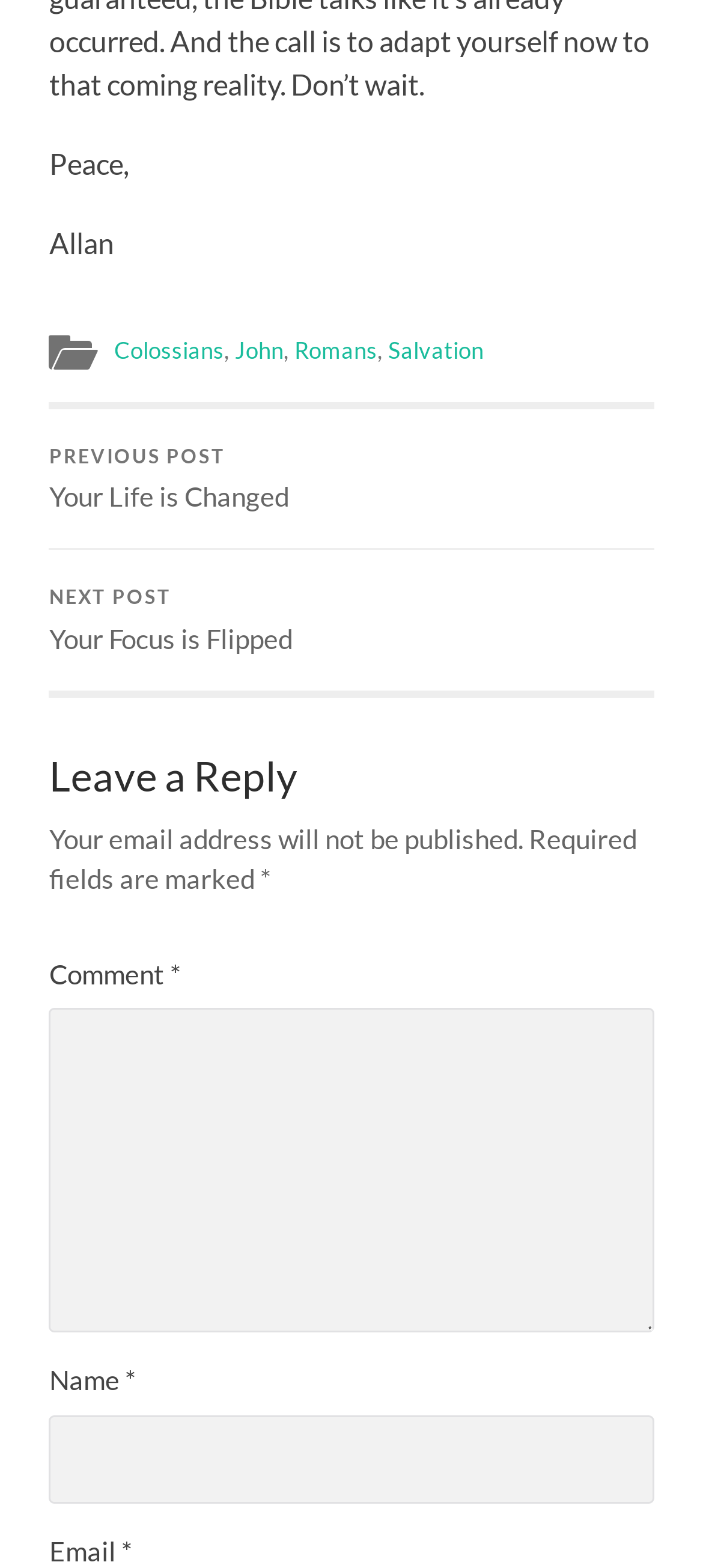Determine the bounding box coordinates for the UI element described. Format the coordinates as (top-left x, top-left y, bottom-right x, bottom-right y) and ensure all values are between 0 and 1. Element description: parent_node: Comment * name="comment"

[0.07, 0.643, 0.93, 0.85]